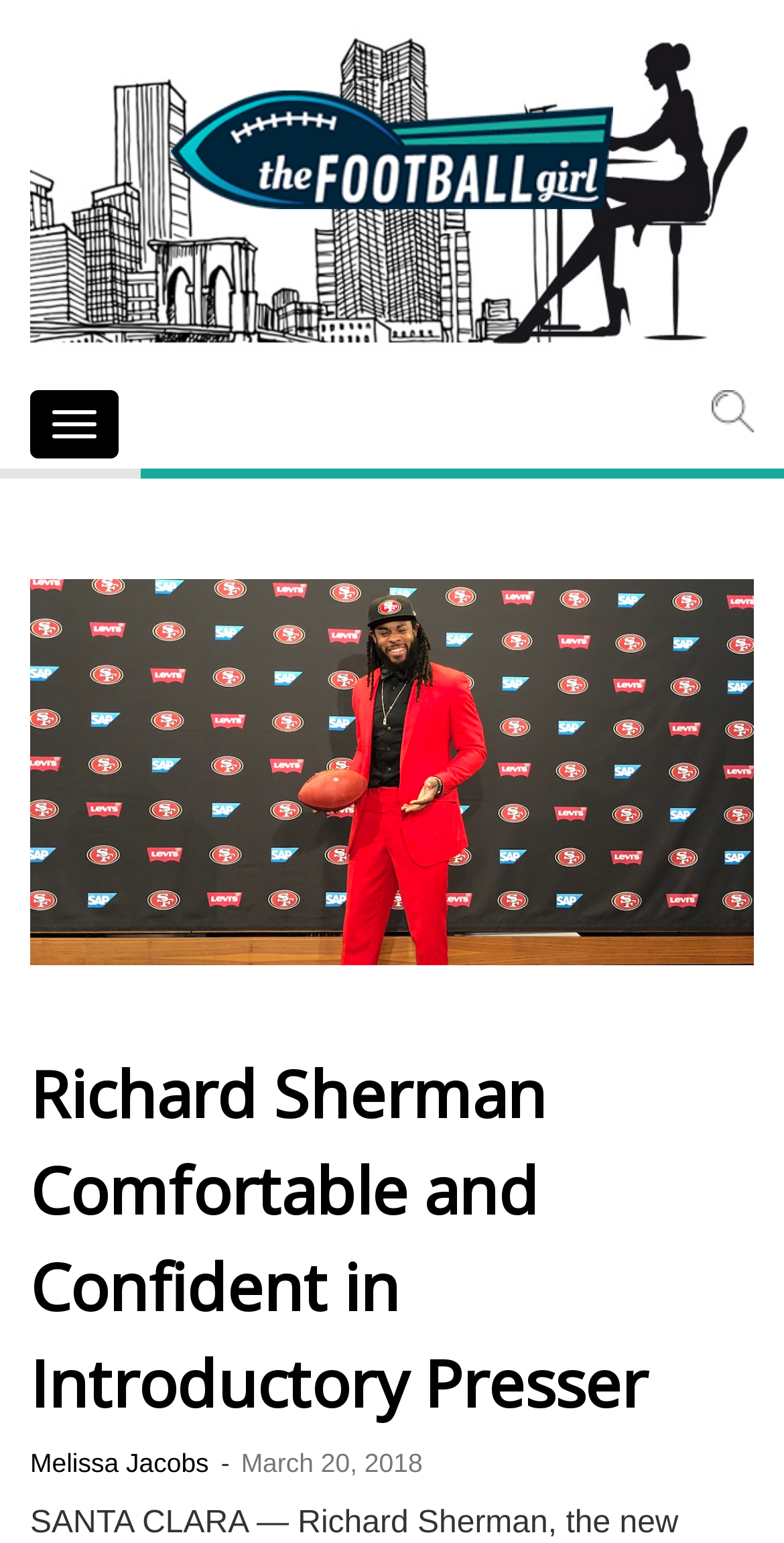What is the topic of the article?
Use the information from the screenshot to give a comprehensive response to the question.

Based on the heading and the content of the page, I infer that the topic of the article is football, as it mentions Richard Sherman, a football player, and his introductory press conference.